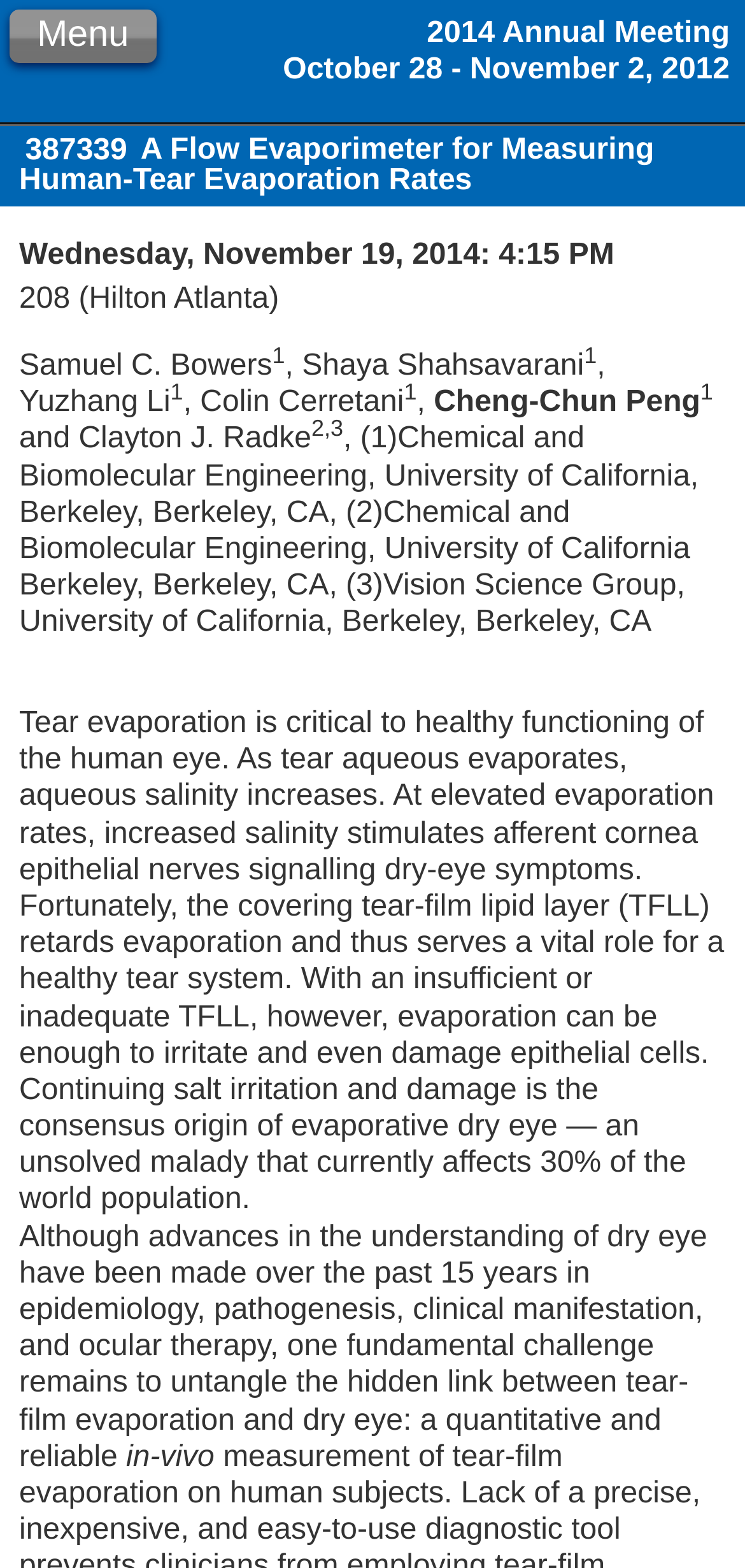How many authors are there in the paper?
Answer the question with a detailed explanation, including all necessary information.

I found the number of authors by counting the static text elements that contain the authors' names. There are five authors mentioned: Samuel C. Bowers, Shaya Shahsavarani, Yuzhang Li, Colin Cerretani, and Cheng-Chun Peng. This indicates that there are five authors in total.